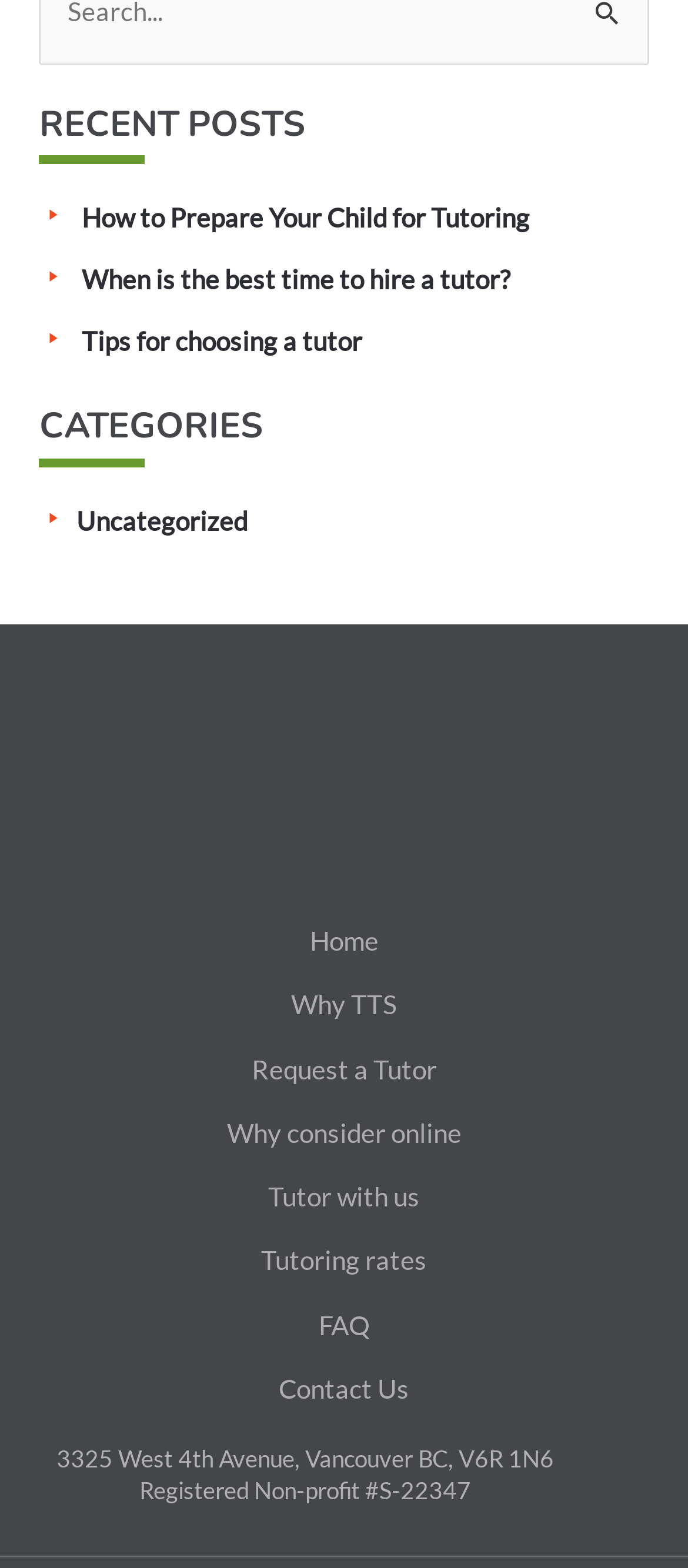Locate the bounding box coordinates of the segment that needs to be clicked to meet this instruction: "Go to 'Home'".

[0.45, 0.579, 0.55, 0.62]